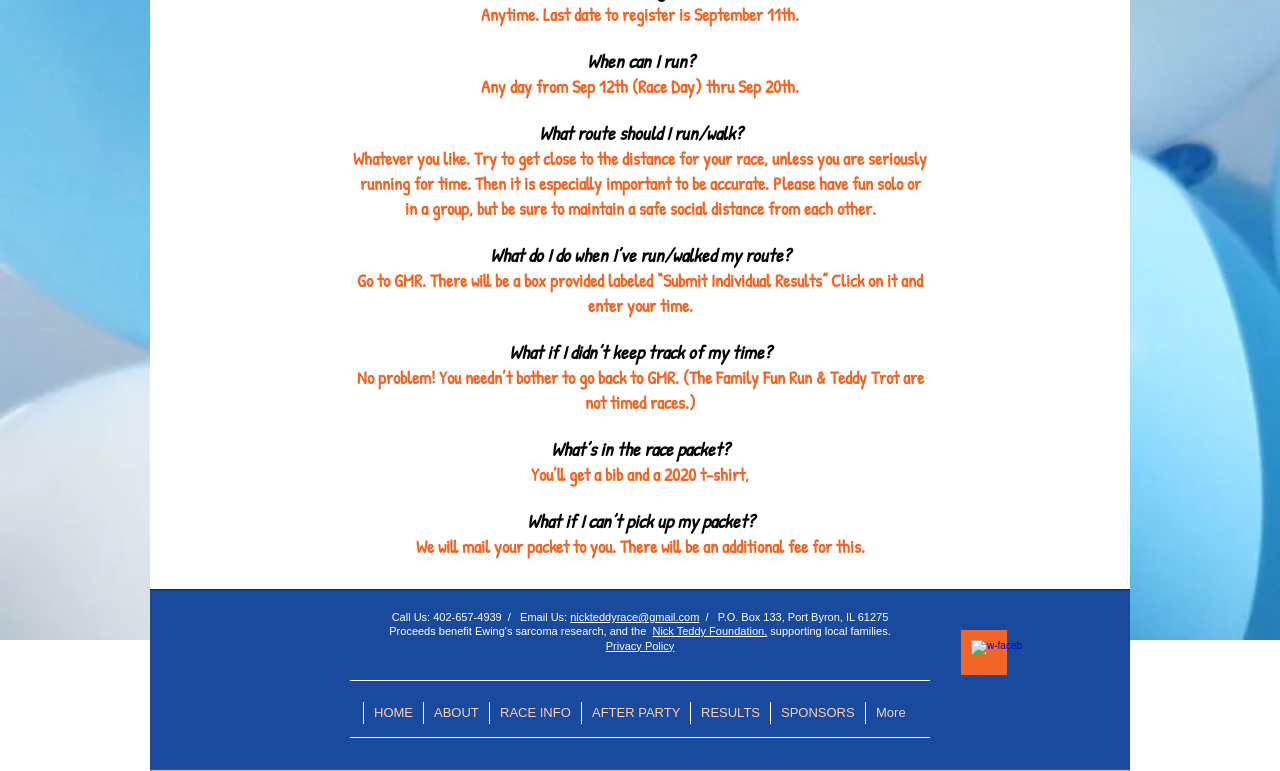Locate the bounding box of the UI element based on this description: "HOME". Provide four float numbers between 0 and 1 as [left, top, right, bottom].

[0.284, 0.91, 0.33, 0.939]